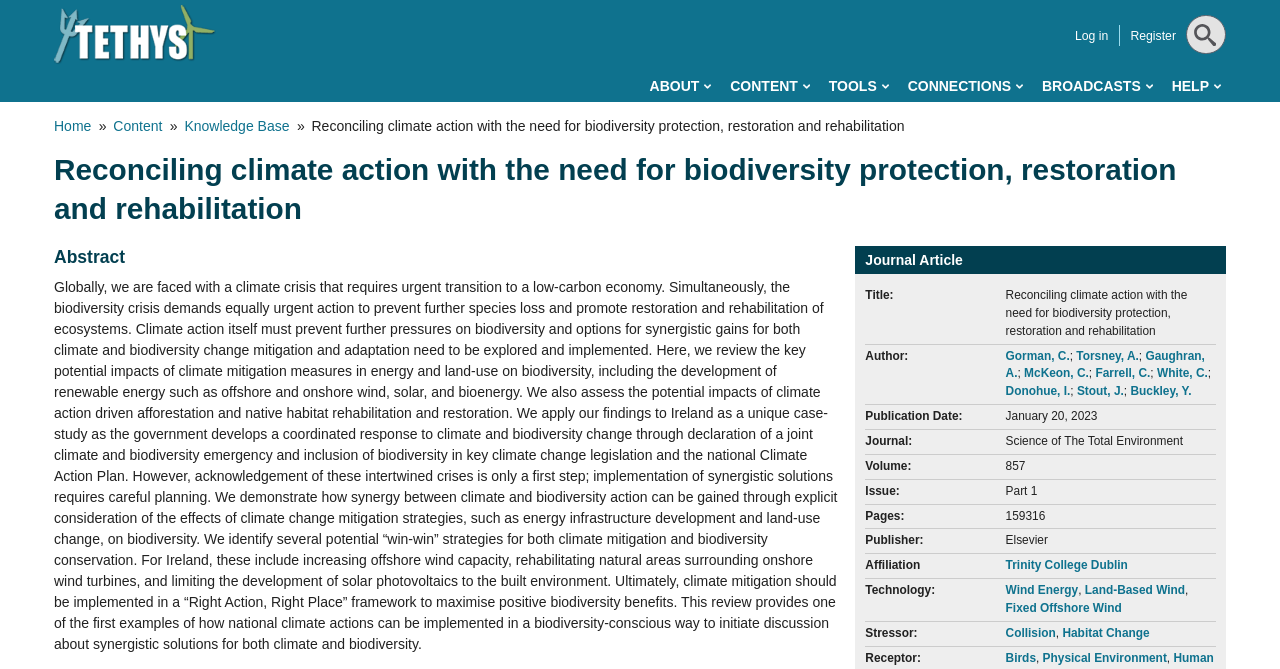Answer the question in one word or a short phrase:
What is the title of the journal article?

Reconciling climate action with the need for biodiversity protection, restoration and rehabilitation